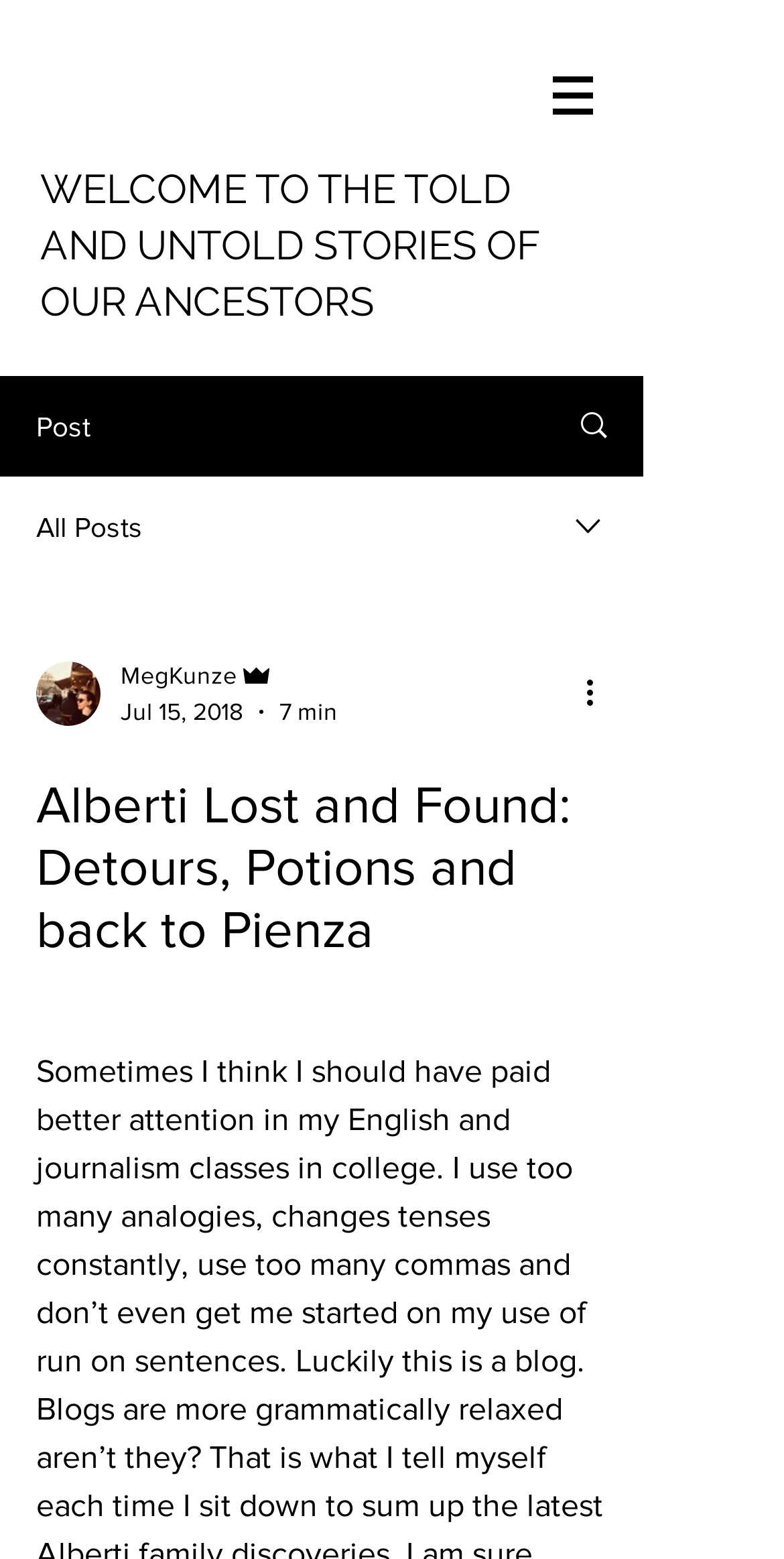Determine the main headline from the webpage and extract its text.

Alberti Lost and Found: Detours, Potions and back to Pienza